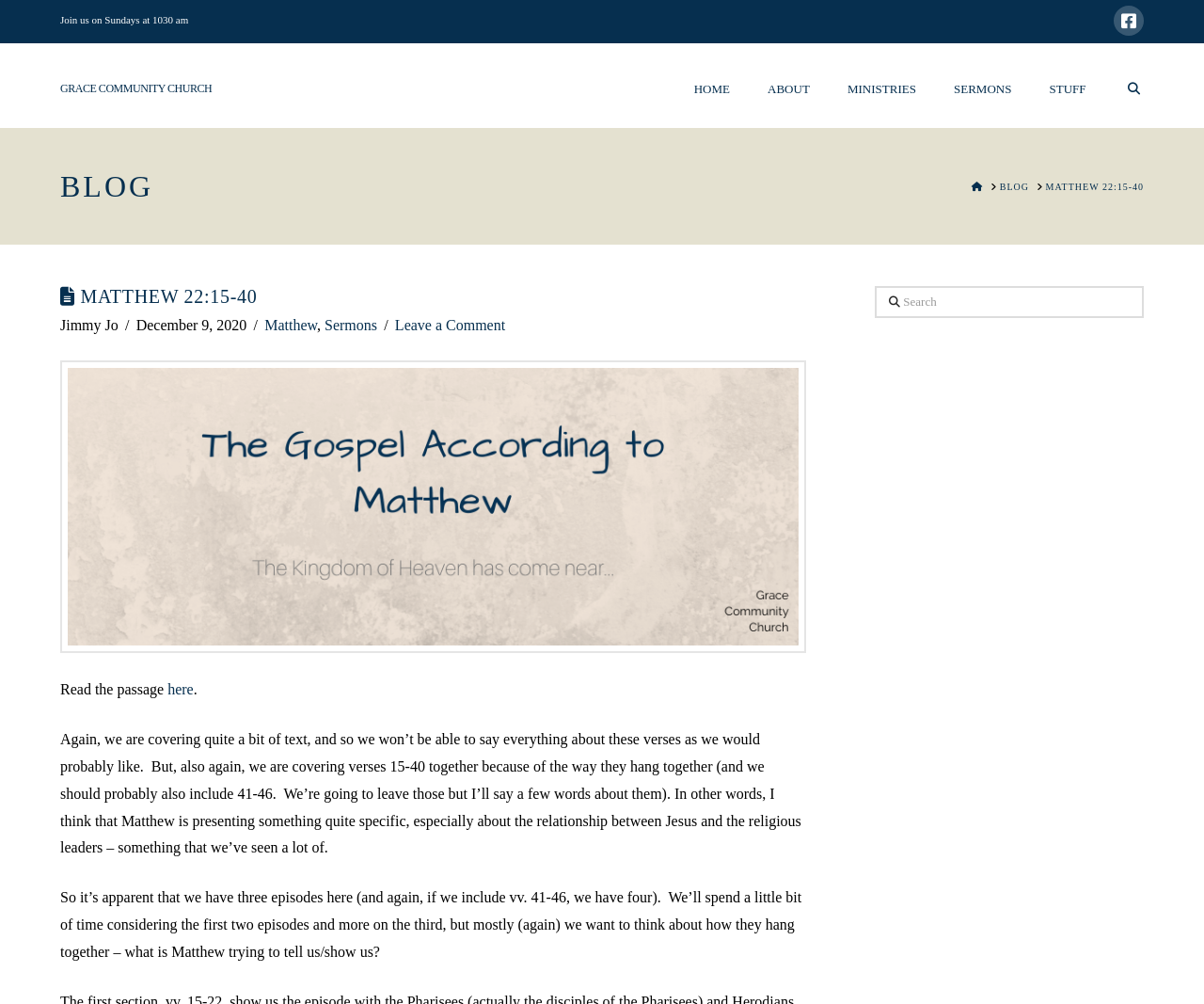Pinpoint the bounding box coordinates of the clickable area needed to execute the instruction: "Click the 'Go to last slide' button". The coordinates should be specified as four float numbers between 0 and 1, i.e., [left, top, right, bottom].

None